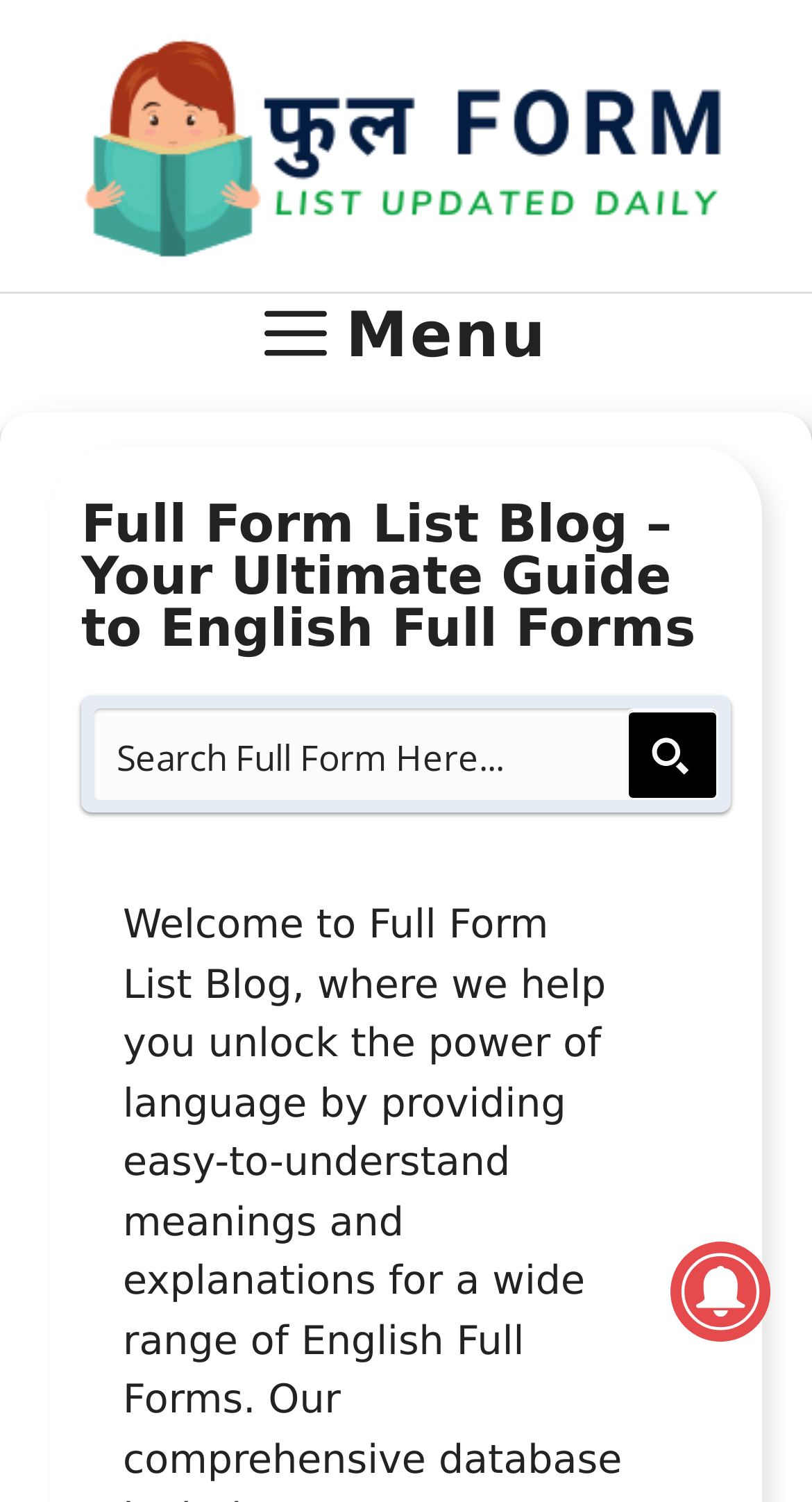Please give a succinct answer using a single word or phrase:
What is the shape of the icon in the search form?

Magnifier